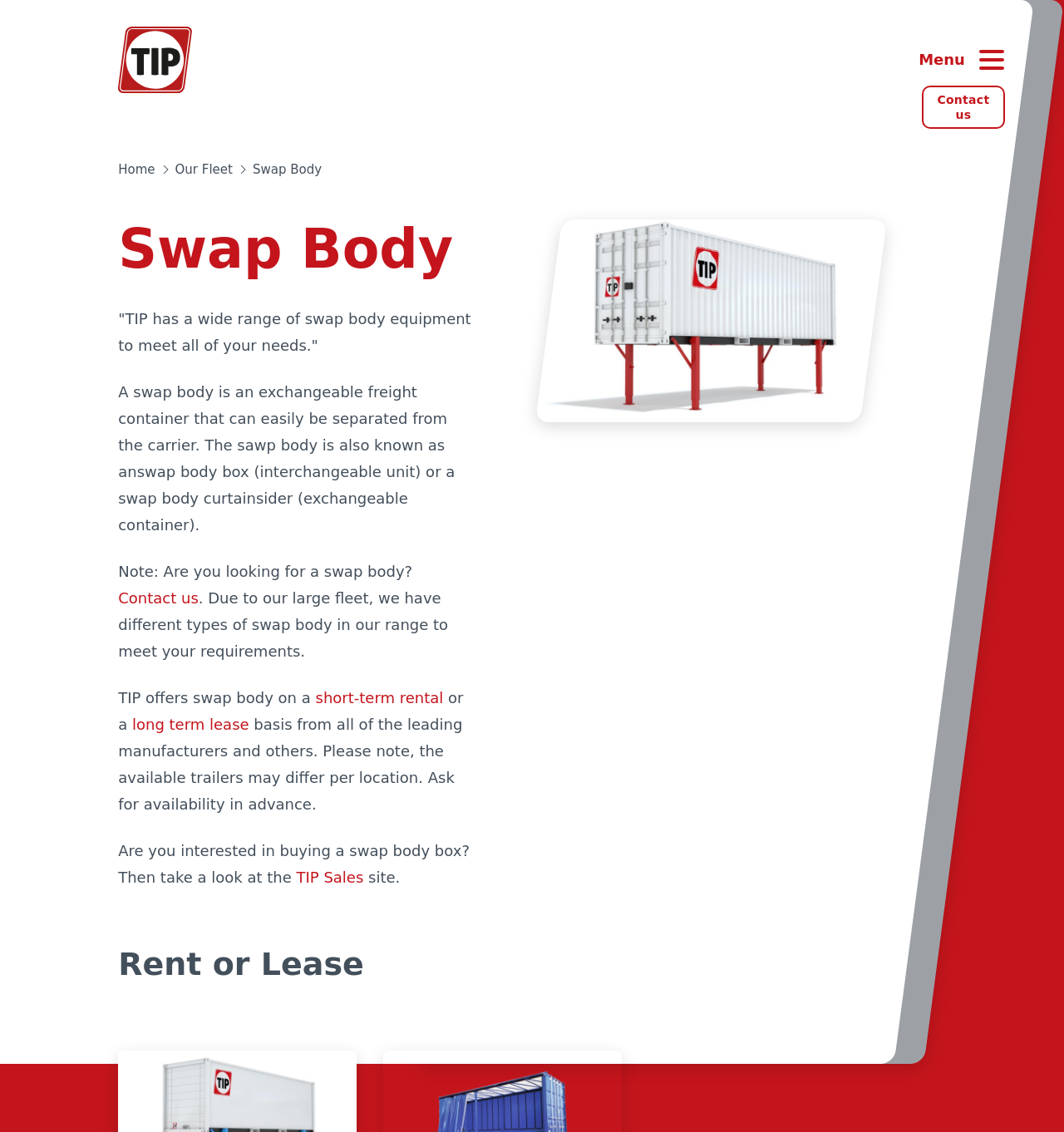Locate the bounding box of the UI element defined by this description: "cPanel hosting". The coordinates should be given as four float numbers between 0 and 1, formatted as [left, top, right, bottom].

None